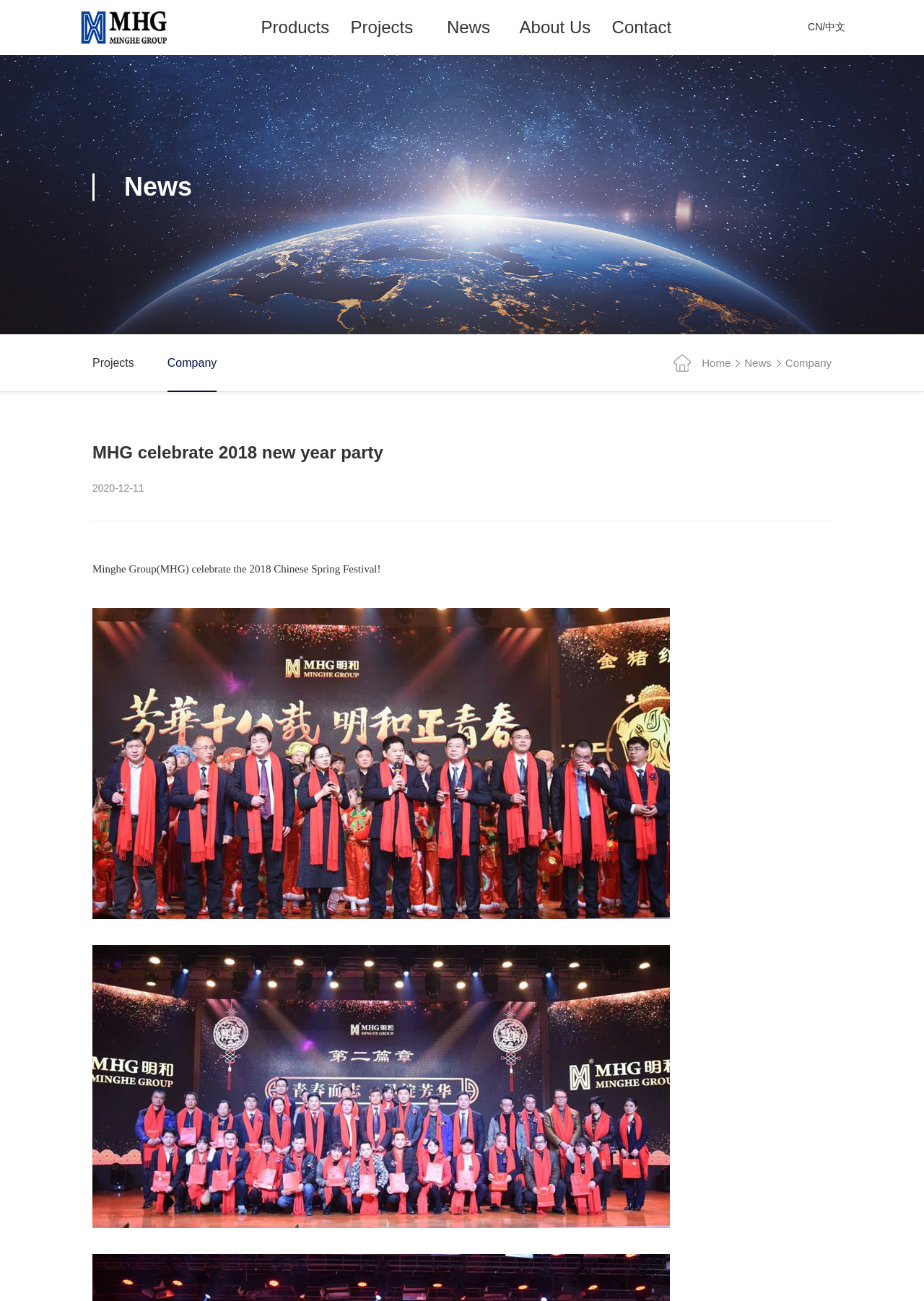Summarize the webpage with intricate details.

The webpage appears to be a company's news page, specifically showcasing their 2018 new year party celebration. At the top left, there is a logo image, and next to it, a navigation menu with links to "Home", "Products", "Projects", "News", "About Us", and "Contact". On the top right, there is a language selection link "CN/中文".

Below the navigation menu, there is a large banner image that spans the entire width of the page. Underneath the banner, there is a heading that reads "News", followed by a subheading "MHG celebrate 2018 new year party". 

On the left side of the page, there are two columns of links. The top column has links to "Projects" and "Company", while the bottom column has links to "Home", "News", and "Company". 

The main content of the page is a news article about MHG's 2018 Chinese Spring Festival celebration. The article is dated "2020-12-11" and includes two images, one above the other, showcasing the celebration. The text of the article describes the event in detail.